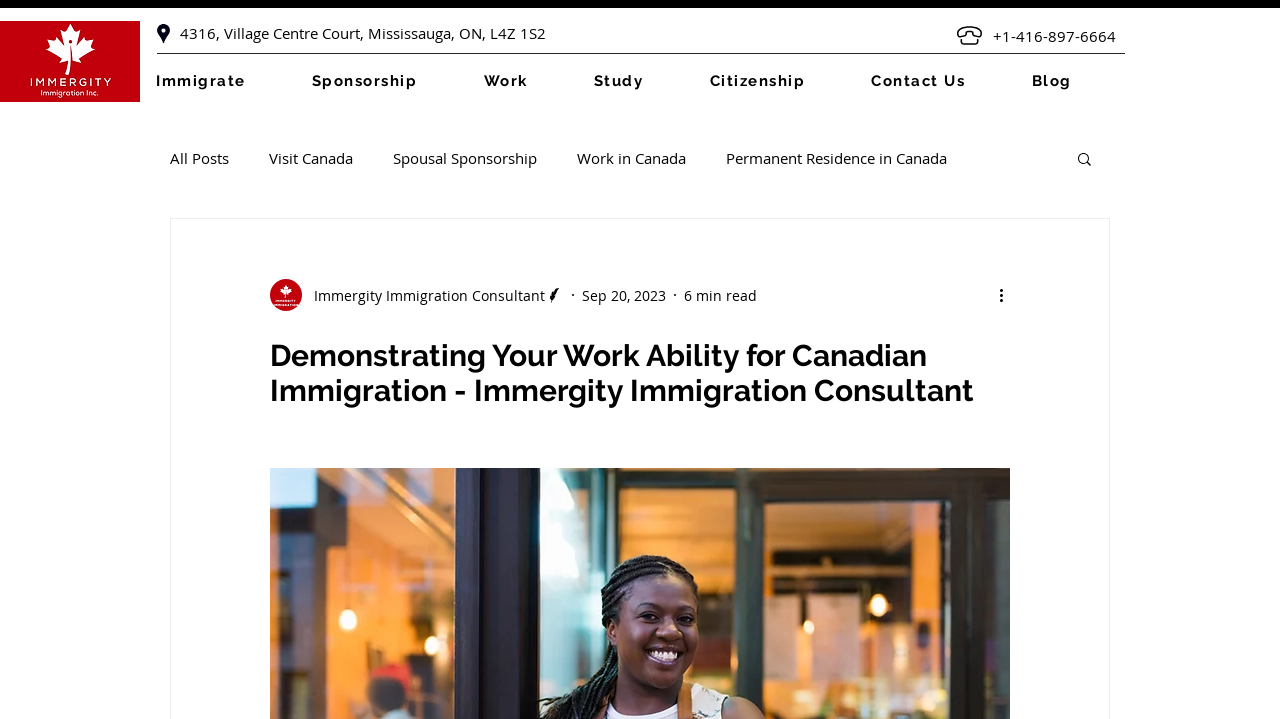Observe the image and answer the following question in detail: What is the date of the article?

I found the date of the article by looking at the generic element that contains the date 'Sep 20, 2023'.